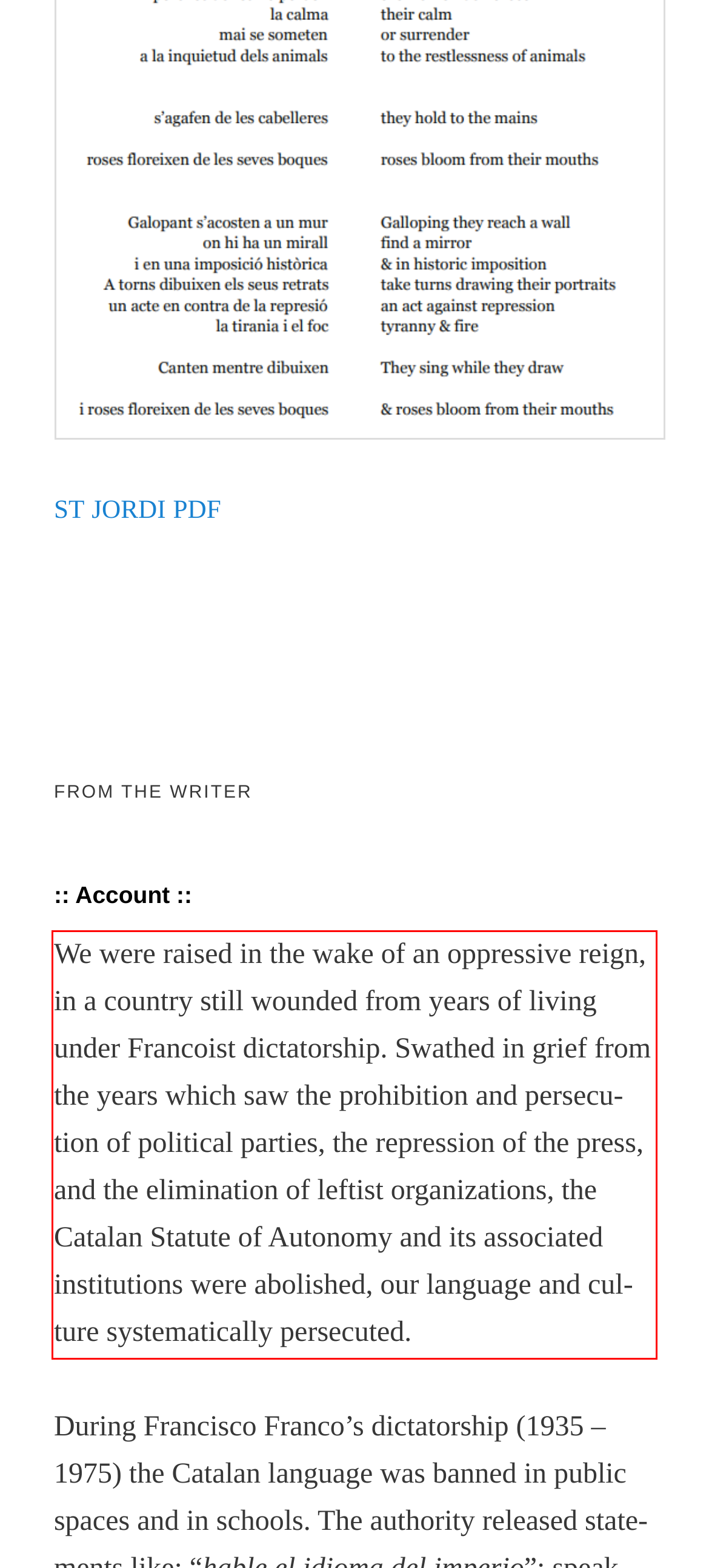Given a screenshot of a webpage, locate the red bounding box and extract the text it encloses.

We were raised in the wake of an oppres­sive reign, in a coun­try still wound­ed from years of liv­ing under Fran­coist dic­ta­tor­ship. Swathed in grief from the years which saw the pro­hi­bi­tion and per­se­cu­tion of polit­i­cal par­ties, the repres­sion of the press, and the elim­i­na­tion of left­ist orga­ni­za­tions, the Cata­lan Statute of Auton­o­my and its asso­ci­at­ed insti­tu­tions were abol­ished, our lan­guage and cul­ture sys­tem­at­i­cal­ly persecuted.